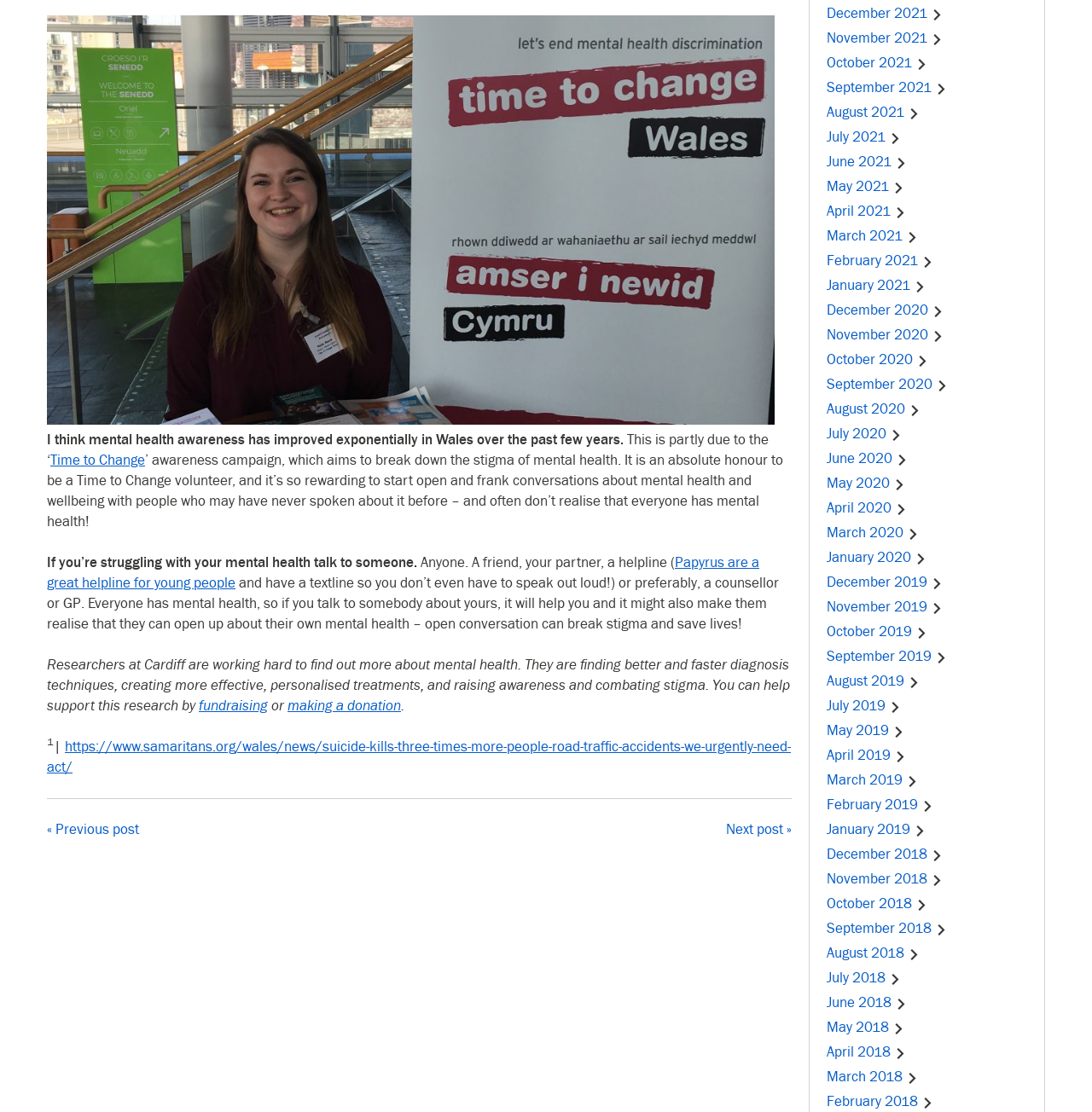Locate the bounding box coordinates of the element I should click to achieve the following instruction: "click the 'Time to Change' link".

[0.046, 0.406, 0.133, 0.422]